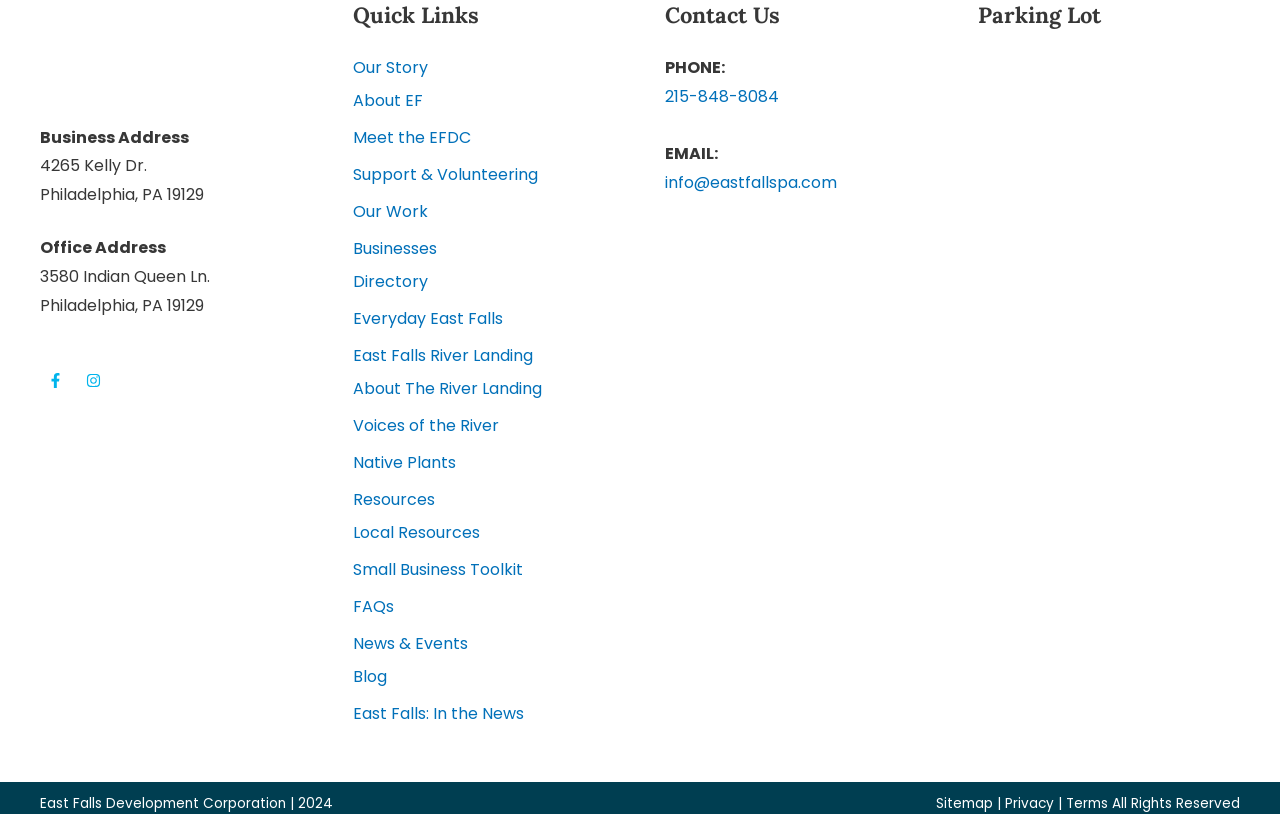Determine the bounding box coordinates of the region I should click to achieve the following instruction: "Post a comment". Ensure the bounding box coordinates are four float numbers between 0 and 1, i.e., [left, top, right, bottom].

None